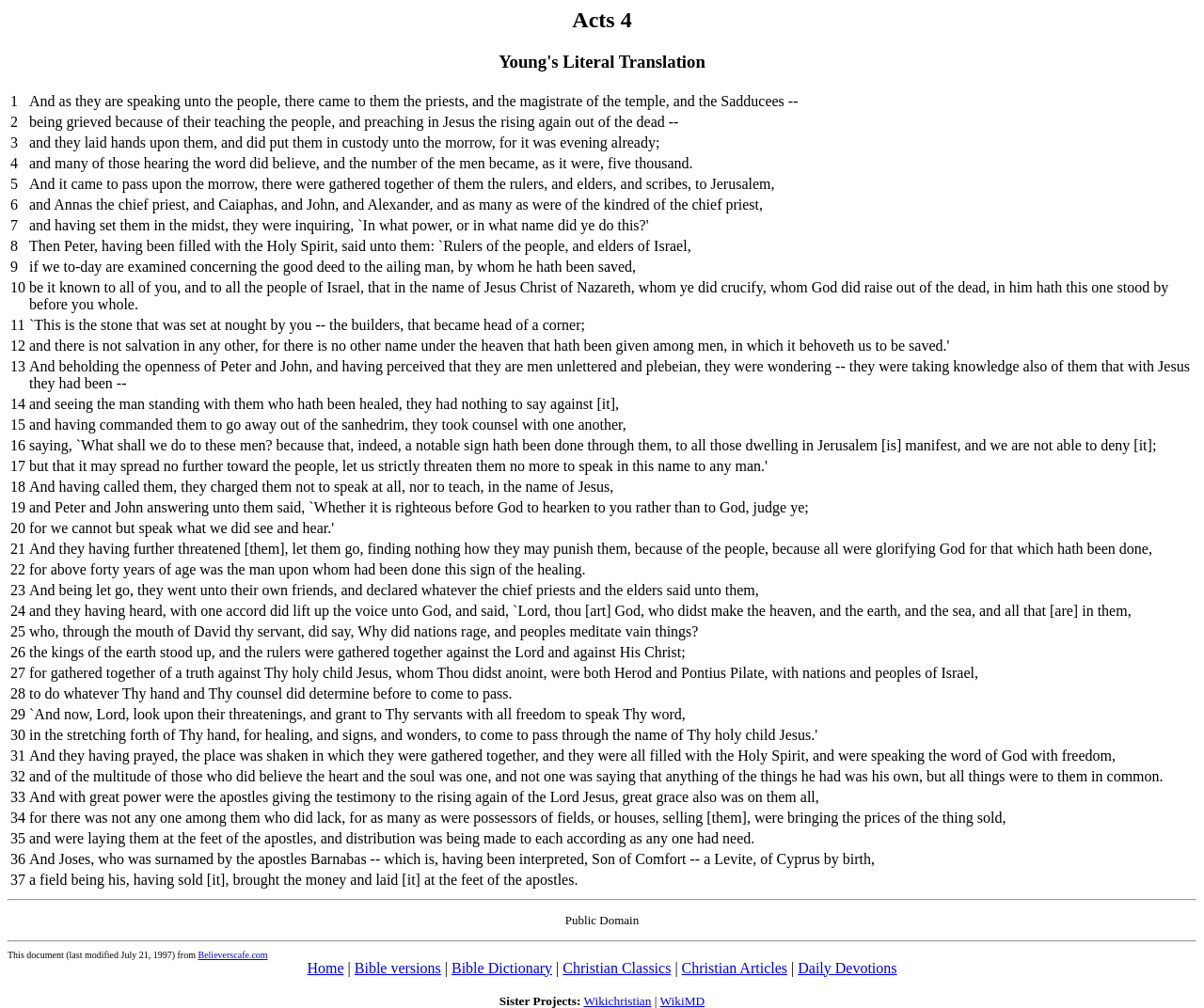Identify the bounding box coordinates of the part that should be clicked to carry out this instruction: "read verse 4".

[0.008, 0.153, 0.992, 0.171]